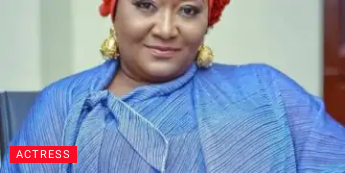Provide a thorough description of the image presented.

The image features a woman identified as an actress, adorned in a vibrant blue attire with a stylish wrap. Her striking red headwrap complements her ensemble, showcasing her cultural heritage and personal style. The actress exudes confidence and poise, making the image captivating. The background is subtly blurred, allowing her to remain the focal point. This visual representation aligns with her public persona, reflecting her impact and presence in the entertainment industry.